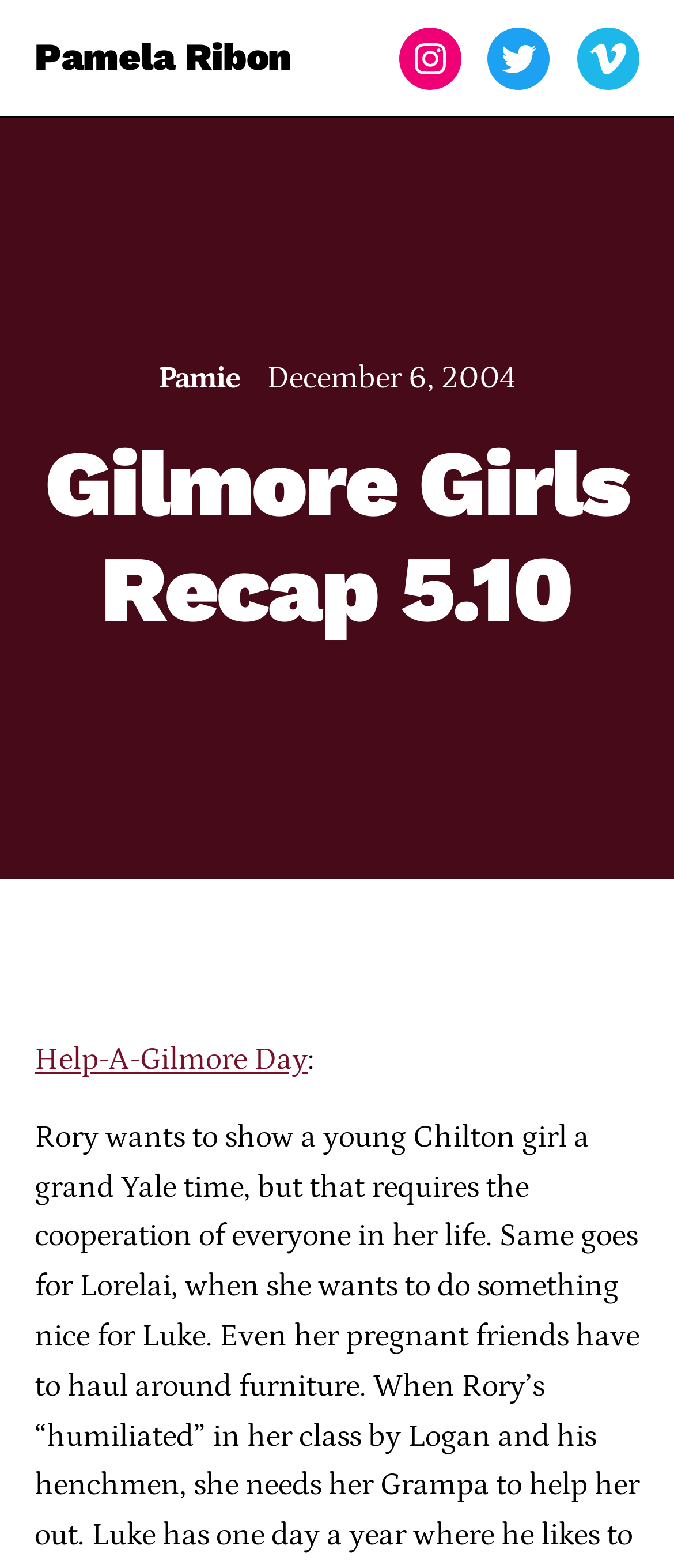Respond to the question below with a single word or phrase:
What social media platforms are linked?

Instagram, Twitter, Vimeo